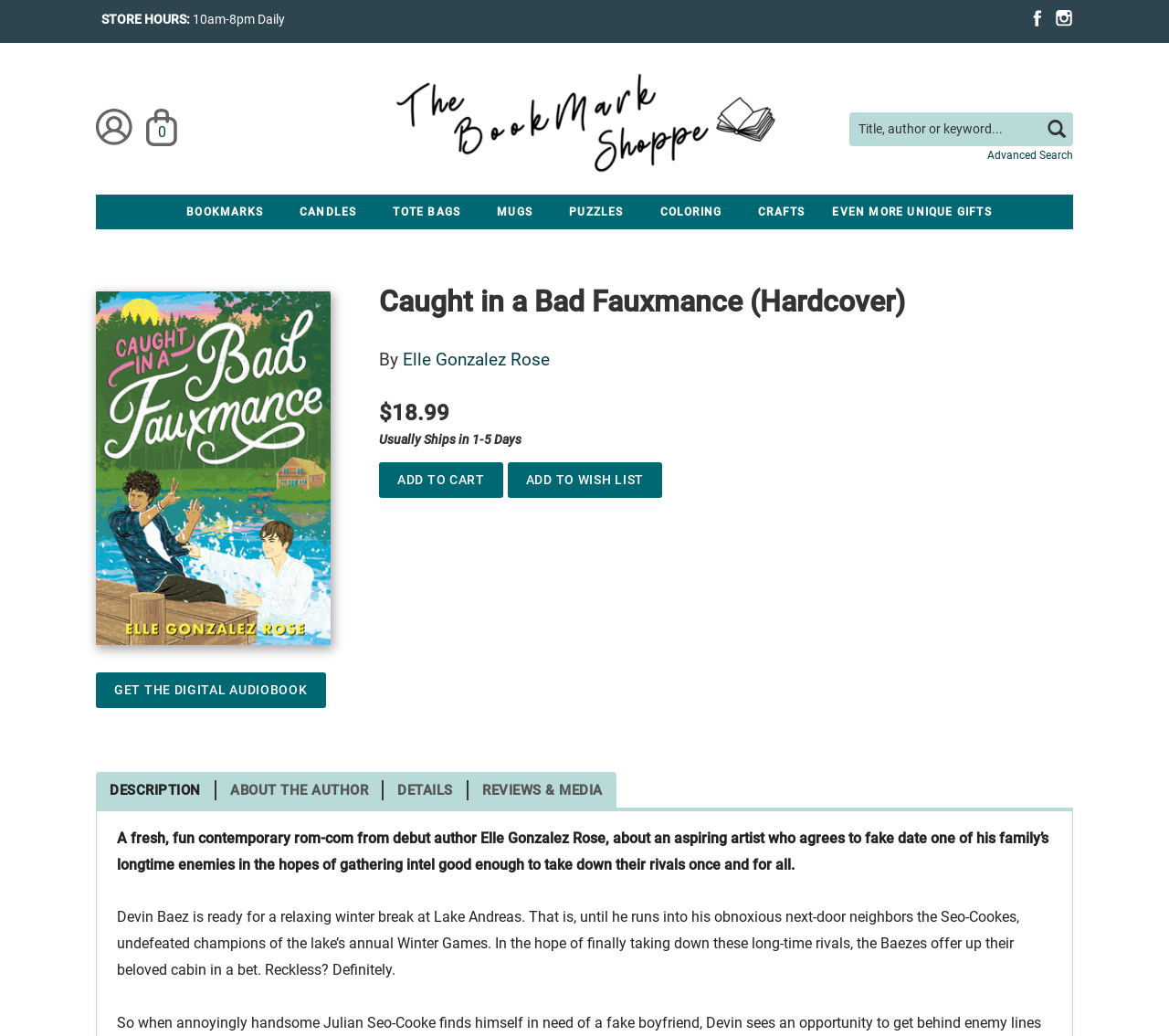Find the bounding box coordinates for the UI element that matches this description: "Tote Bags".

[0.321, 0.188, 0.41, 0.221]